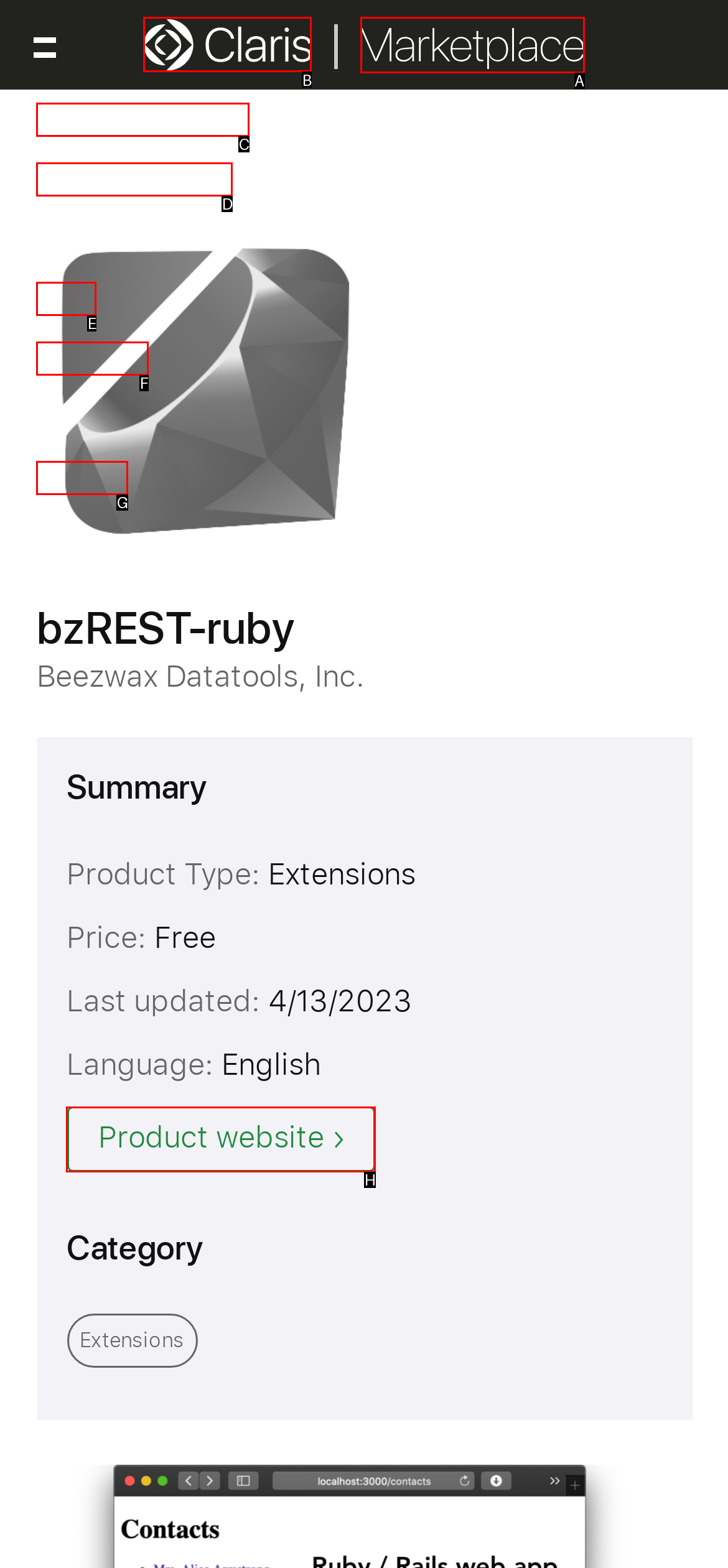Identify the correct option to click in order to accomplish the task: go to Claris Provide your answer with the letter of the selected choice.

B